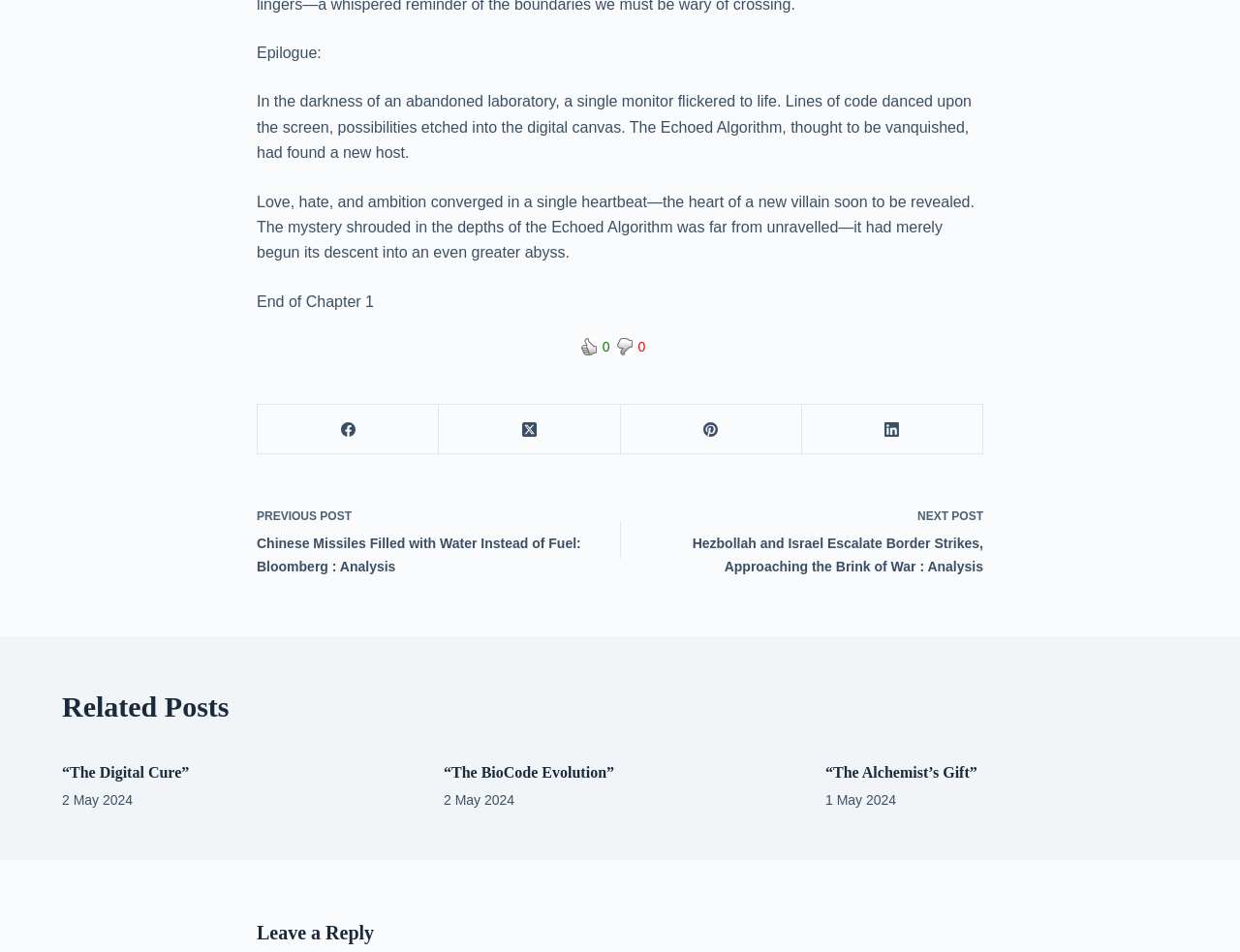Look at the image and answer the question in detail:
What is the name of the algorithm mentioned in the story?

The name of the algorithm can be found in the second paragraph of the story, where it is mentioned that 'The Echoed Algorithm, thought to be vanquished, had found a new host.' This indicates that the algorithm being referred to is called The Echoed Algorithm.